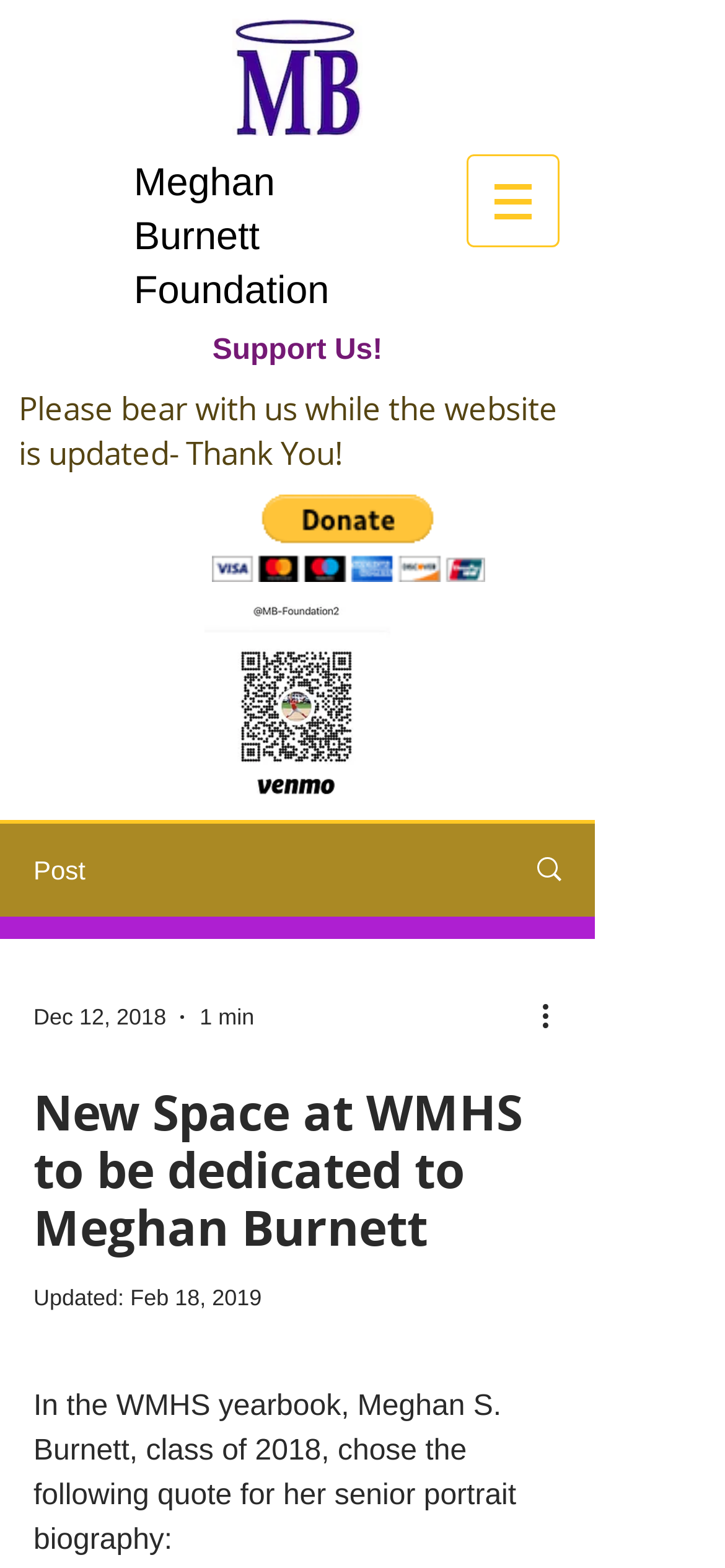Describe all the key features and sections of the webpage thoroughly.

The webpage is dedicated to Meghan Burnett, a class of 2018 student, and features a tribute to her. At the top, there is a logo image, followed by a heading with her name, "Meghan Burnett", which is also a link. Below her name, there is a heading "Foundation", also a link. 

On the right side, there is a navigation menu labeled "Site" with a button that has a popup menu. The menu button is accompanied by a small image.

Below the navigation menu, there is a call-to-action button "Support Us!" and a heading that apologizes for the website being updated. 

Further down, there is a "Donate via PayPal" button, an image of a Venmo QR code, and a post with a link, an image, and some metadata, including the date "Dec 12, 2018" and a time "1 min". 

The post also has a "More actions" button with an image, and a heading that repeats the title of the webpage, "New Space at WMHS to be dedicated to Meghan Burnett". 

At the bottom, there is an "Updated" label with a date "Feb 18, 2019", and a block of text that quotes Meghan Burnett's senior portrait biography from the WMHS yearbook.